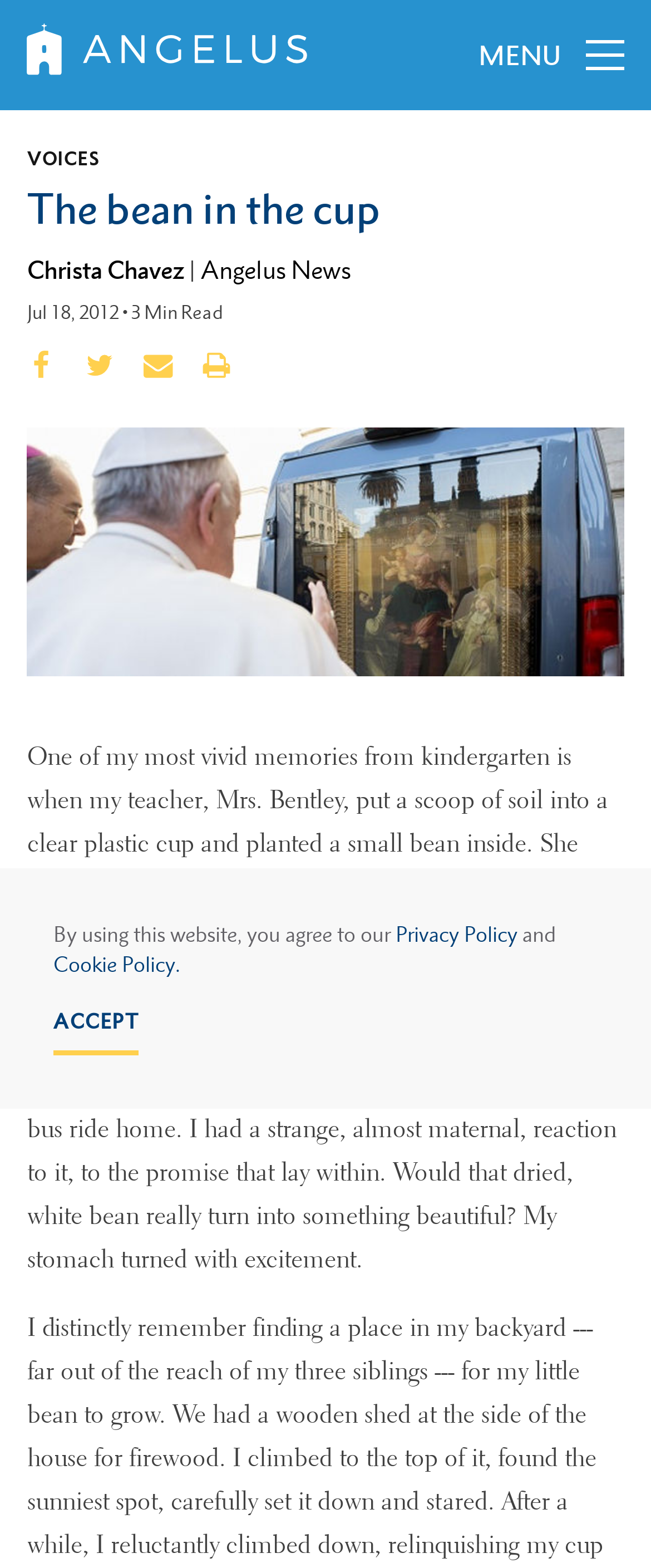Please locate and retrieve the main header text of the webpage.

The bean in the cup